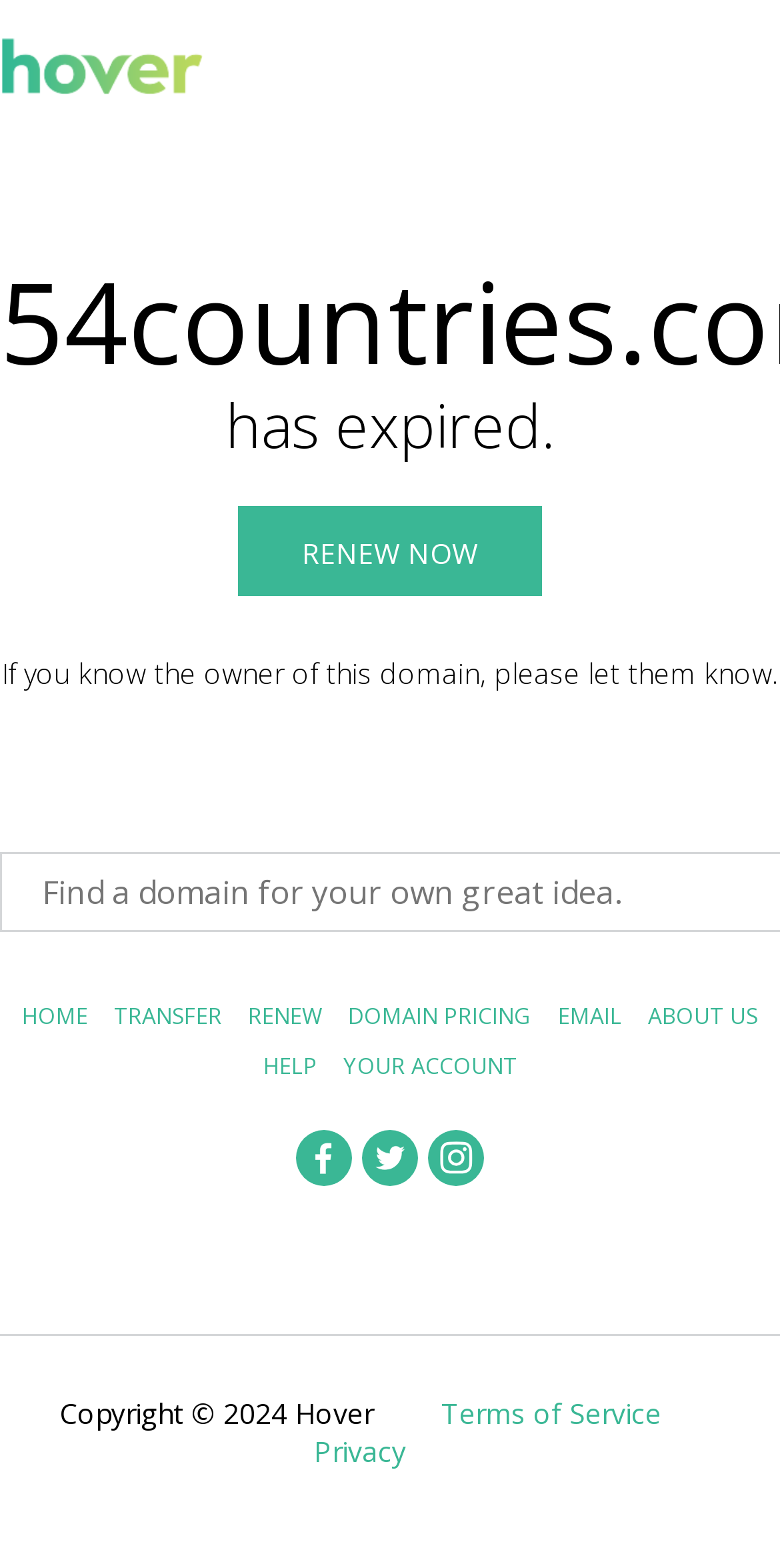Identify the bounding box coordinates of the region I need to click to complete this instruction: "click the EMAIL link".

[0.715, 0.638, 0.797, 0.657]